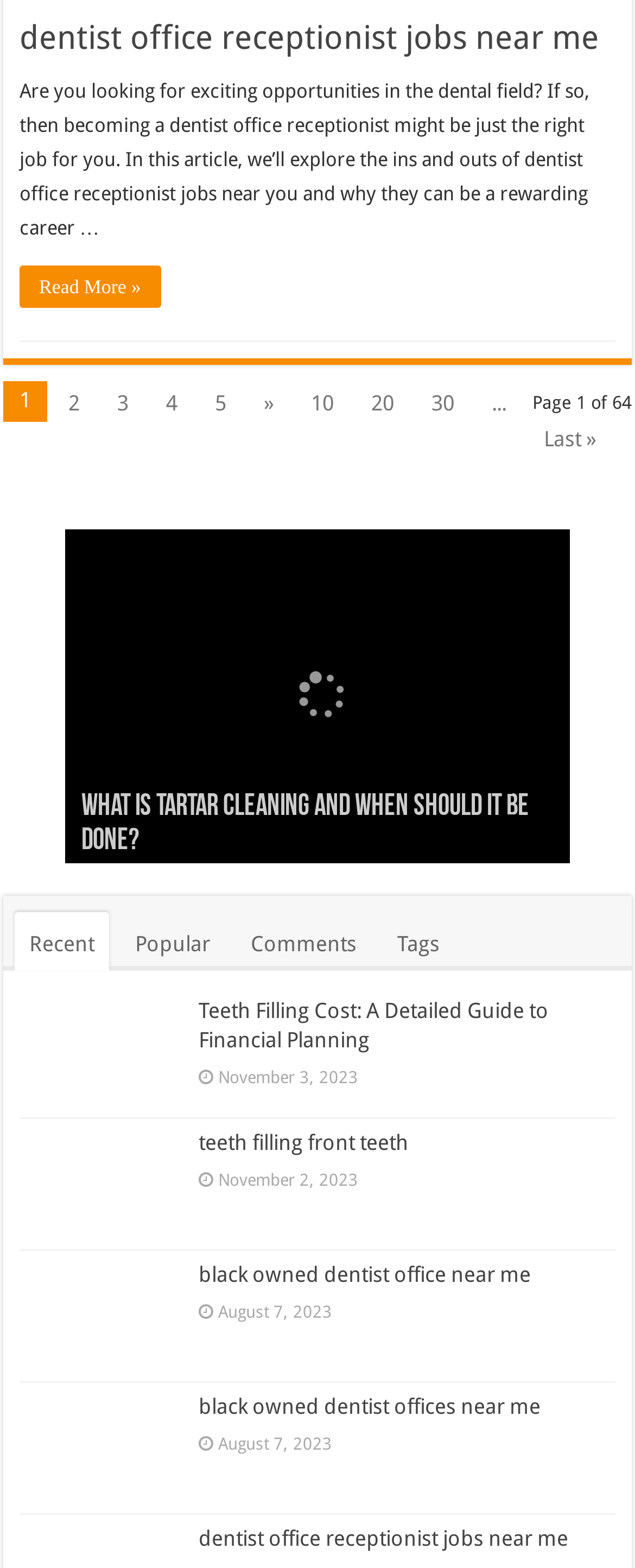Locate the bounding box of the UI element described by: "teeth filling front teeth" in the given webpage screenshot.

[0.313, 0.721, 0.643, 0.736]